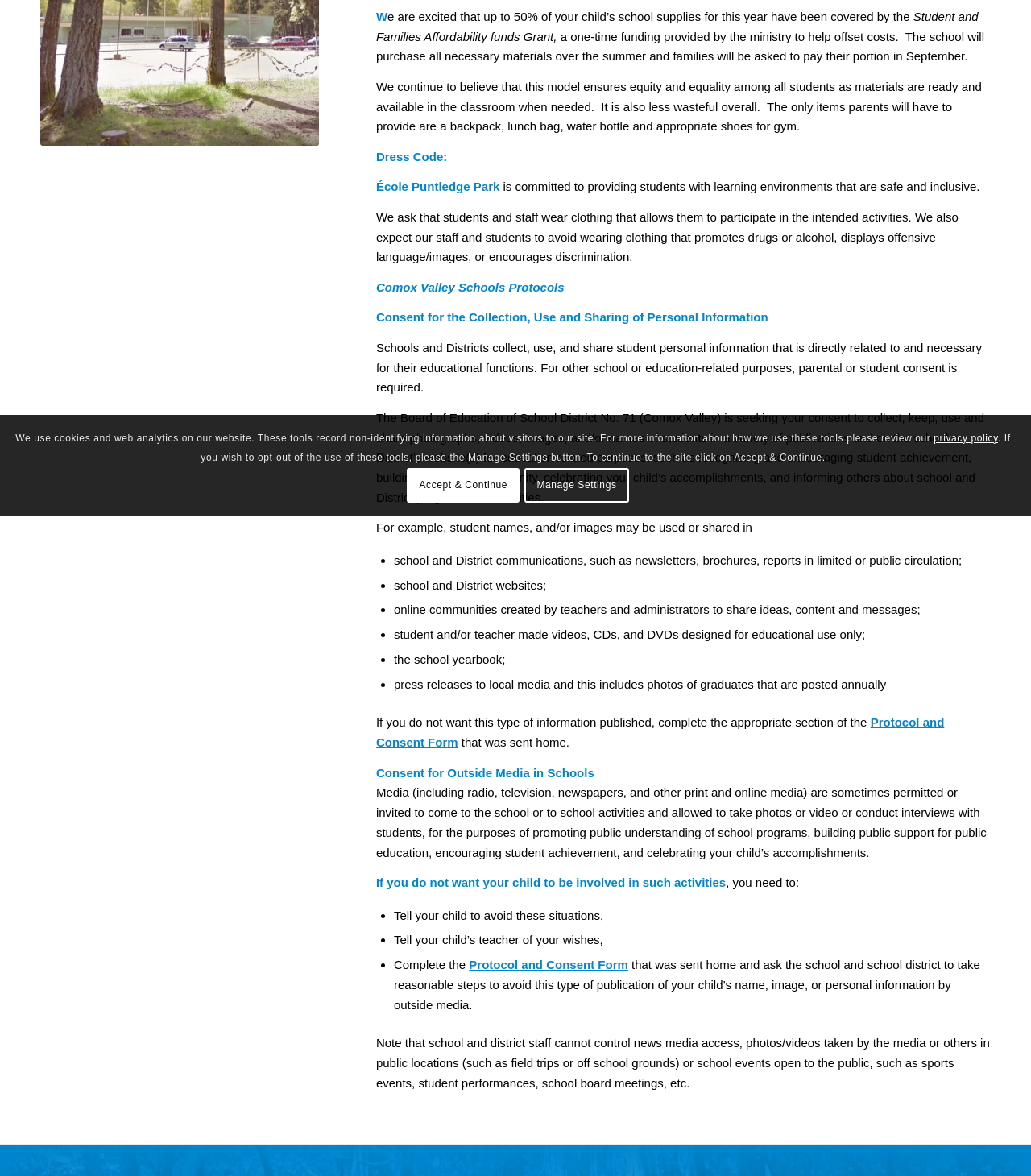Given the element description, predict the bounding box coordinates in the format (top-left x, top-left y, bottom-right x, bottom-right y). Make sure all values are between 0 and 1. Here is the element description: Manage Settings

[0.509, 0.398, 0.61, 0.427]